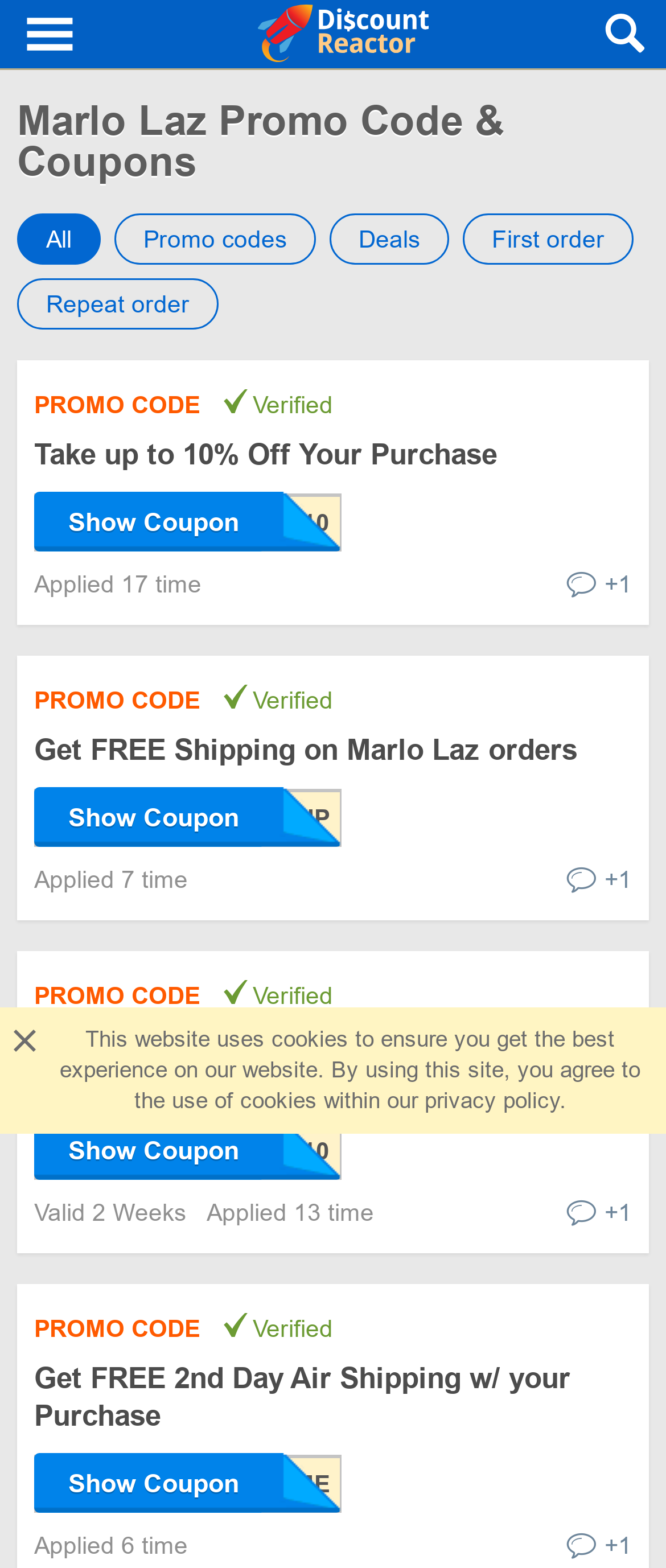What is the type of shipping offered with the promo code 'MLWELCOME'?
Refer to the image and answer the question using a single word or phrase.

FREE 2nd Day Air Shipping